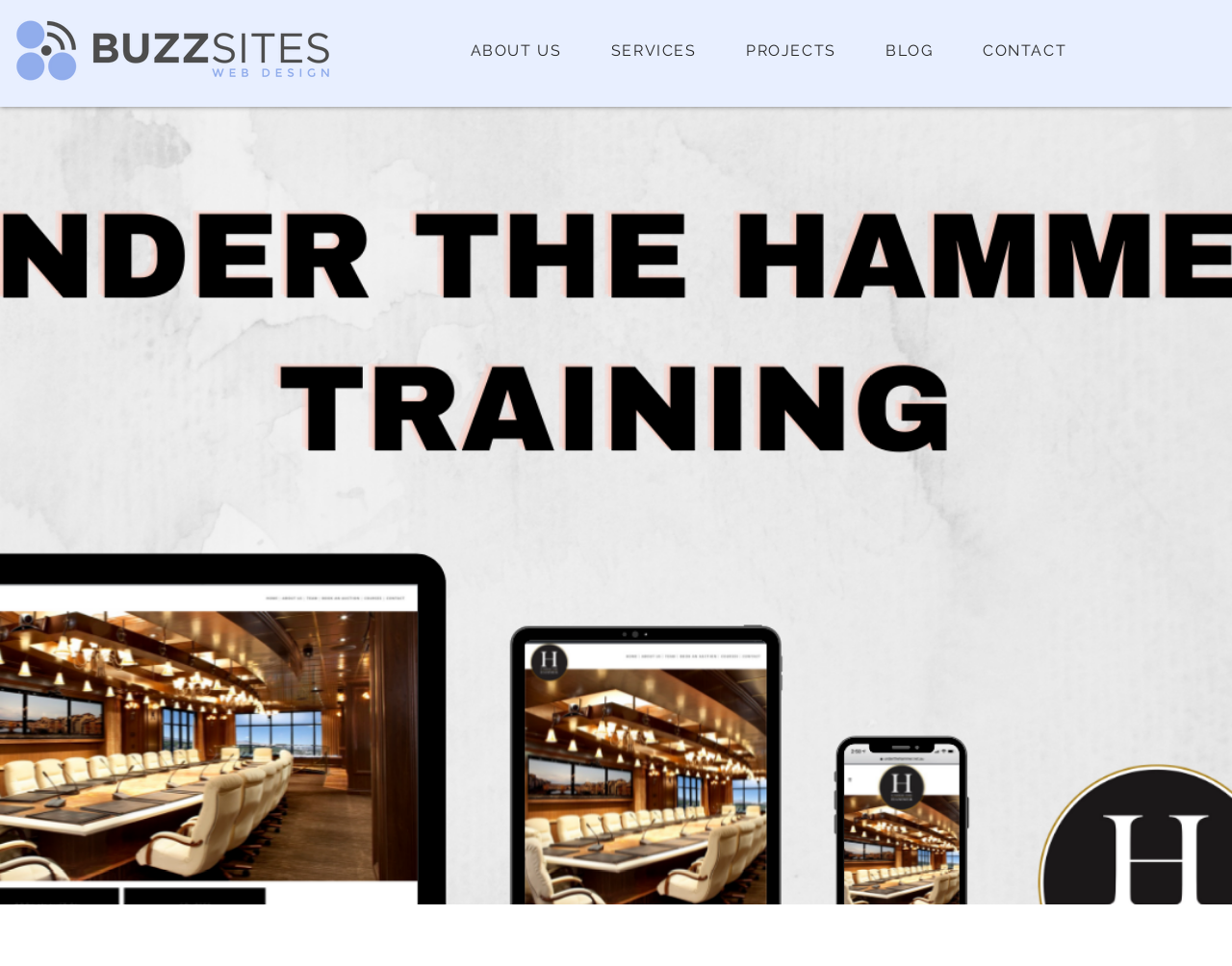Give a one-word or phrase response to the following question: What is the last link in the navigation?

CONTACT